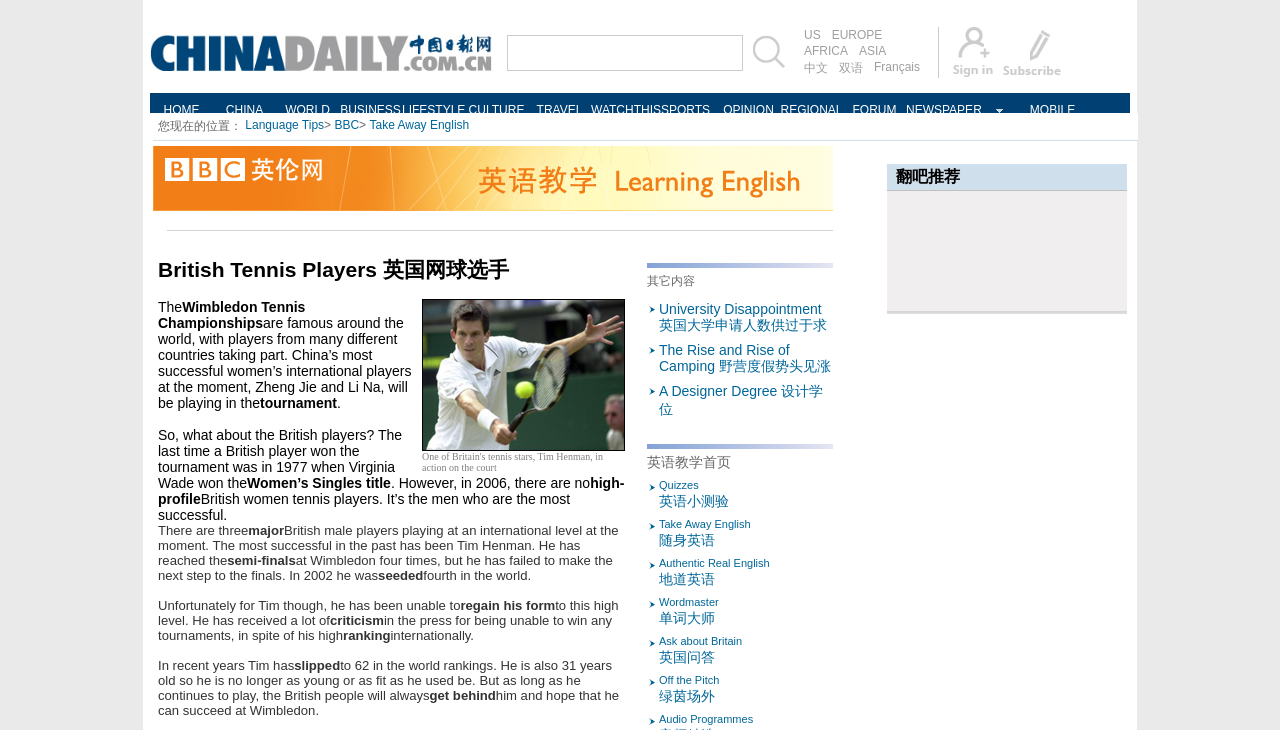Please predict the bounding box coordinates of the element's region where a click is necessary to complete the following instruction: "Click on Language Tips". The coordinates should be represented by four float numbers between 0 and 1, i.e., [left, top, right, bottom].

[0.192, 0.162, 0.253, 0.181]